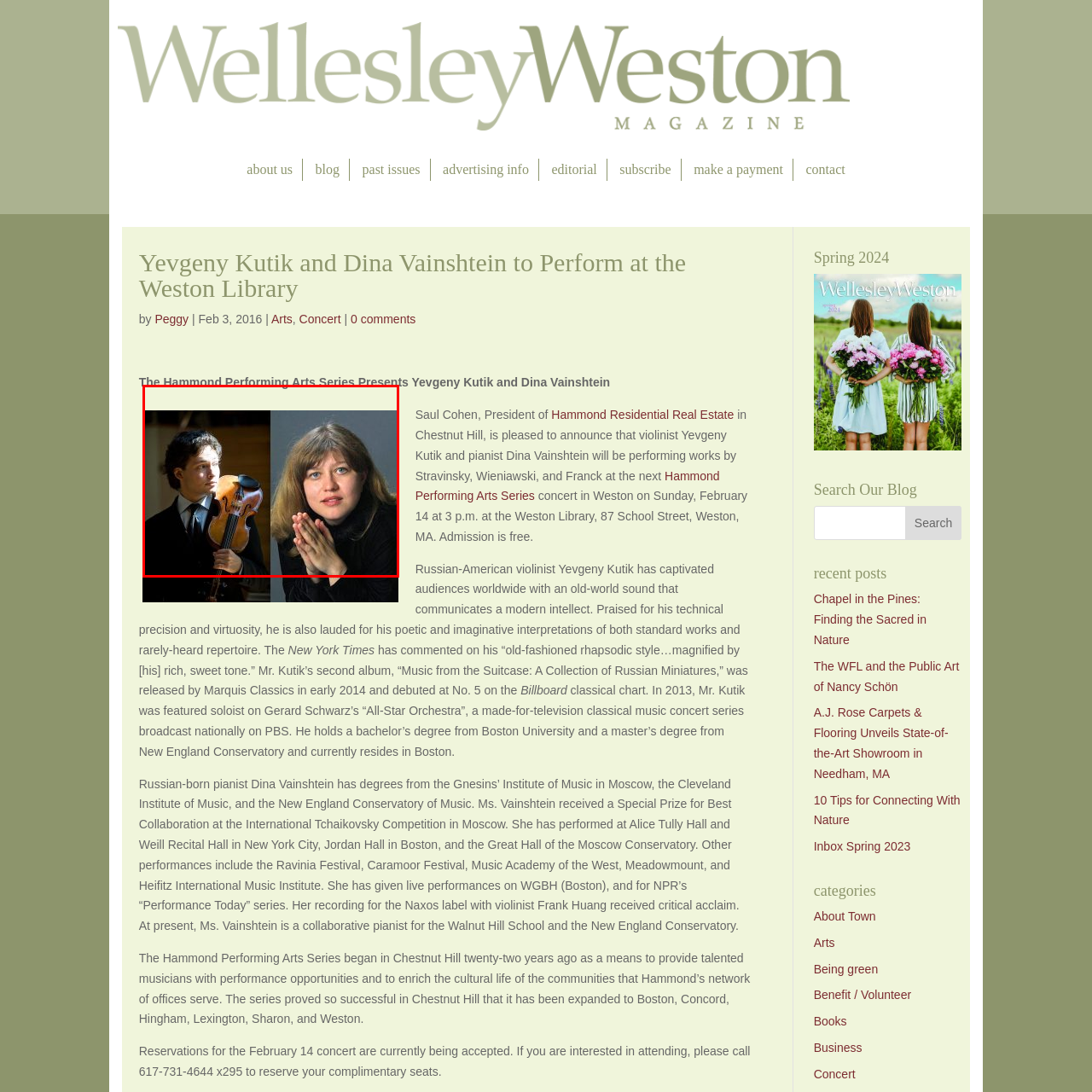What instrument is Dina Vainshtein associated with?
Please examine the image within the red bounding box and provide a comprehensive answer based on the visual details you observe.

The caption describes Dina Vainshtein as an accomplished pianist, depicting her with a thoughtful pose, reflecting her deep connection to the piano and the art of collaboration.